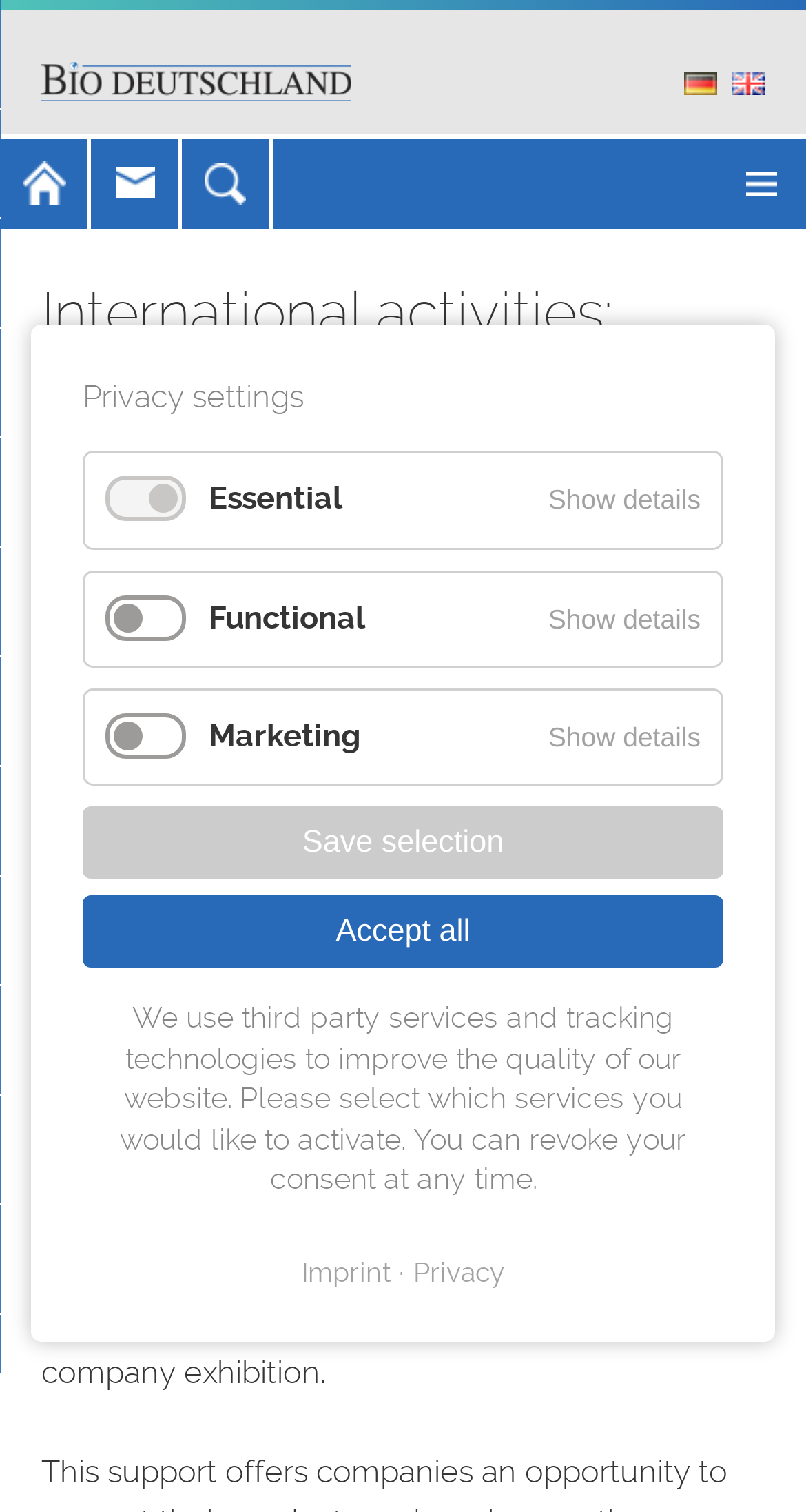Specify the bounding box coordinates of the area to click in order to follow the given instruction: "Explore 3 Best Samsung Tablets to Get in Canada."

None